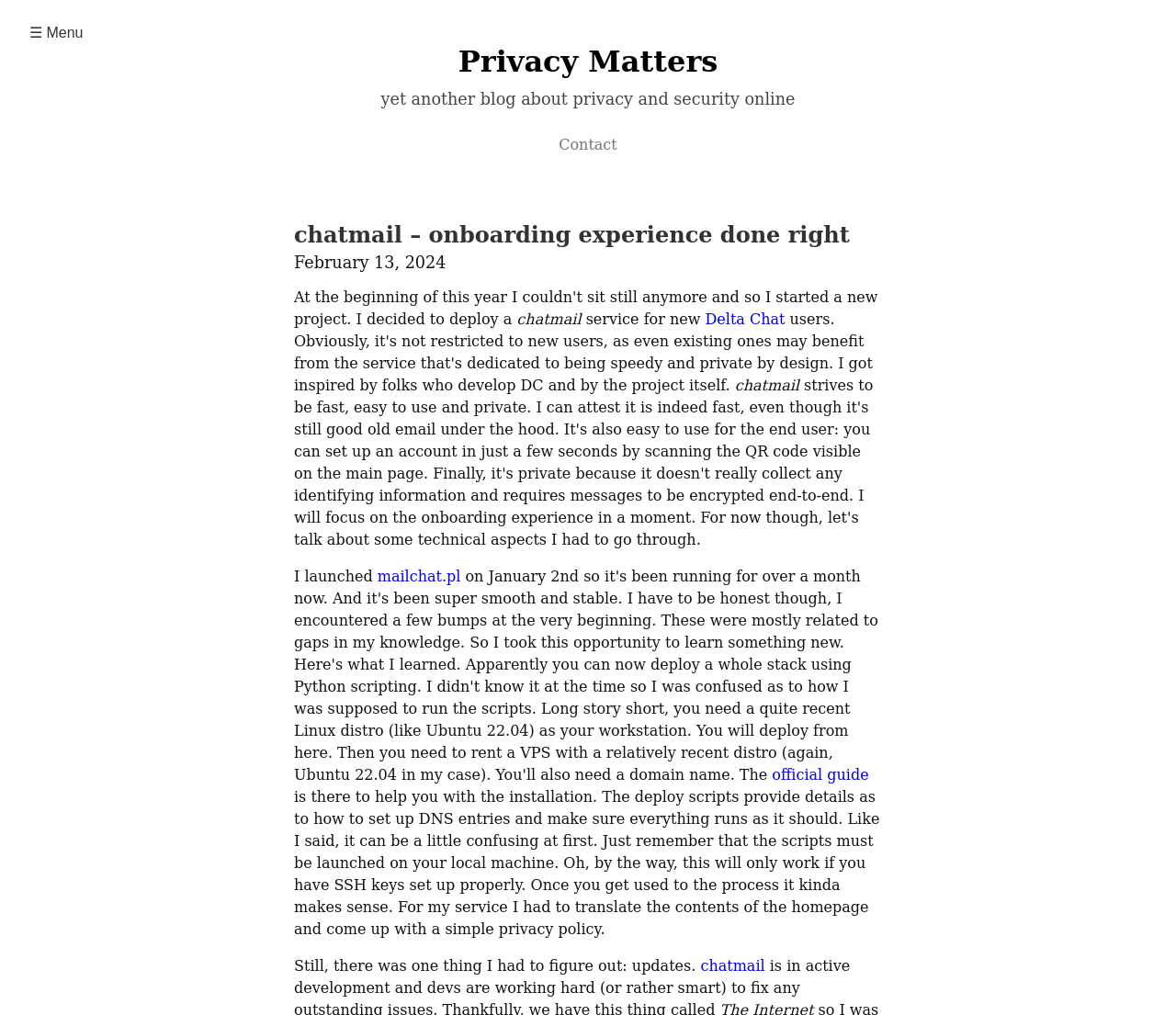Please give a concise answer to this question using a single word or phrase: 
What is the purpose of the deploy scripts?

to set up DNS entries